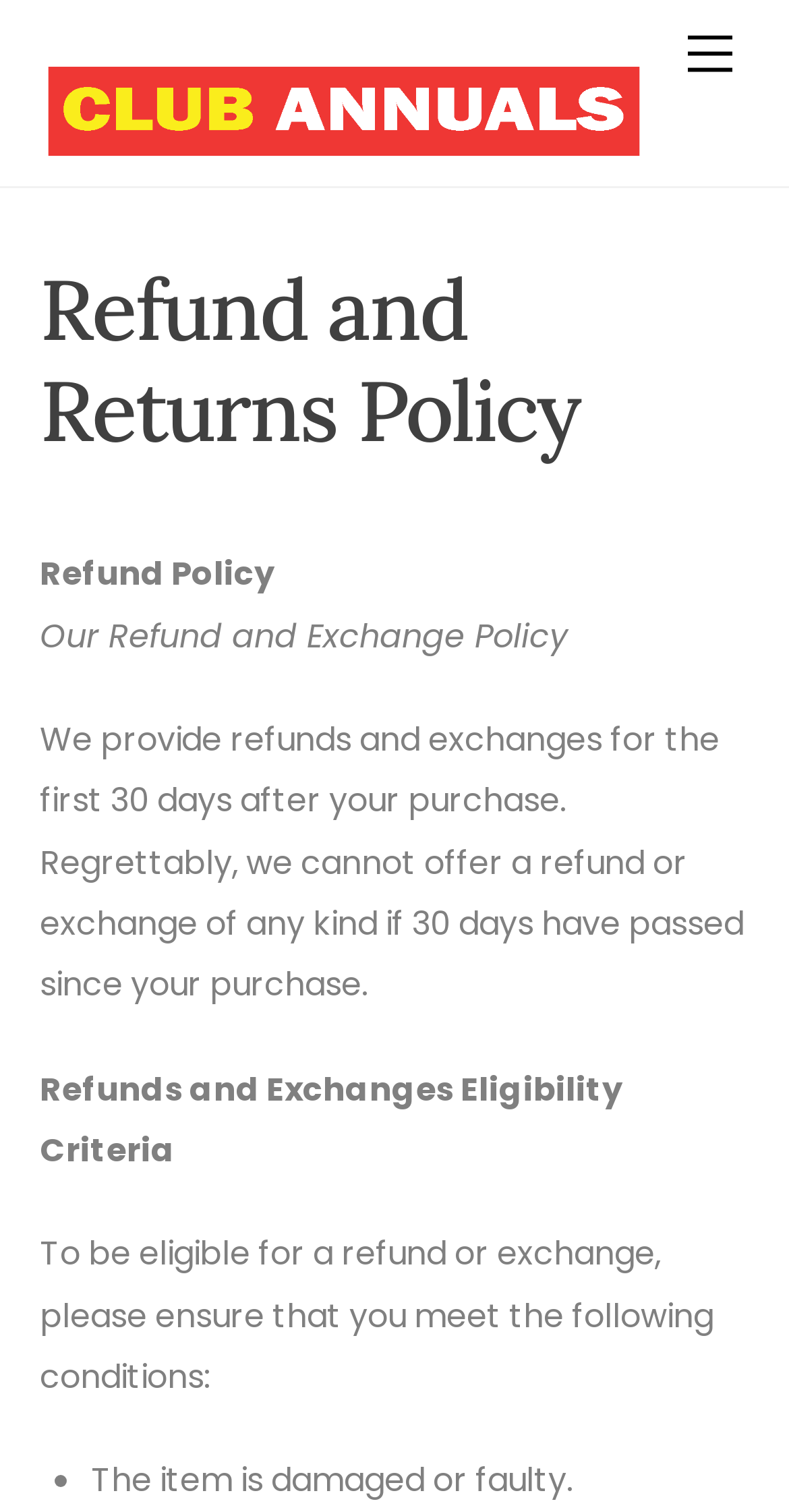Please provide a comprehensive response to the question below by analyzing the image: 
What is the condition for an item to be eligible for a refund or exchange?

The webpage lists the eligibility criteria for refunds and exchanges, which includes the condition that the item is damaged or faulty, as stated in the sentence 'The item is damaged or faulty.'